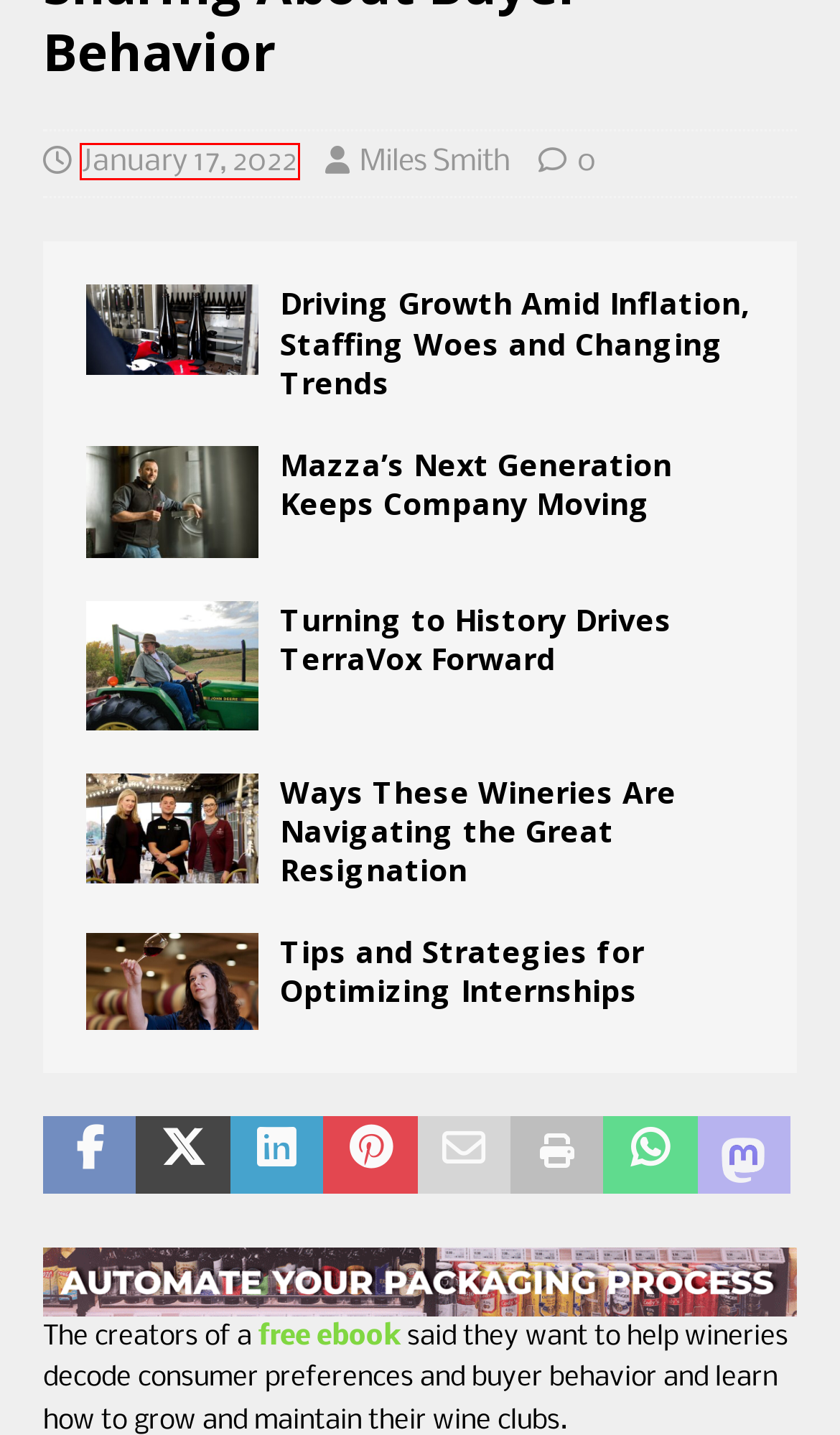You are provided with a screenshot of a webpage highlighting a UI element with a red bounding box. Choose the most suitable webpage description that matches the new page after clicking the element in the bounding box. Here are the candidates:
A. Mazza’s Next Generation Keeps Company Moving
B. Ways These Wineries Are Navigating the Great Resignation
C. January 2022
D. Turning to History Drives TerraVox Forward
E. Tips and Strategies for Optimizing Internships
F. MH Magazine WordPress Theme | Responsive News & Magazine Theme
G. Miles Smith
H. Driving Growth Amid Inflation, Staffing Woes and Changing Trends

C